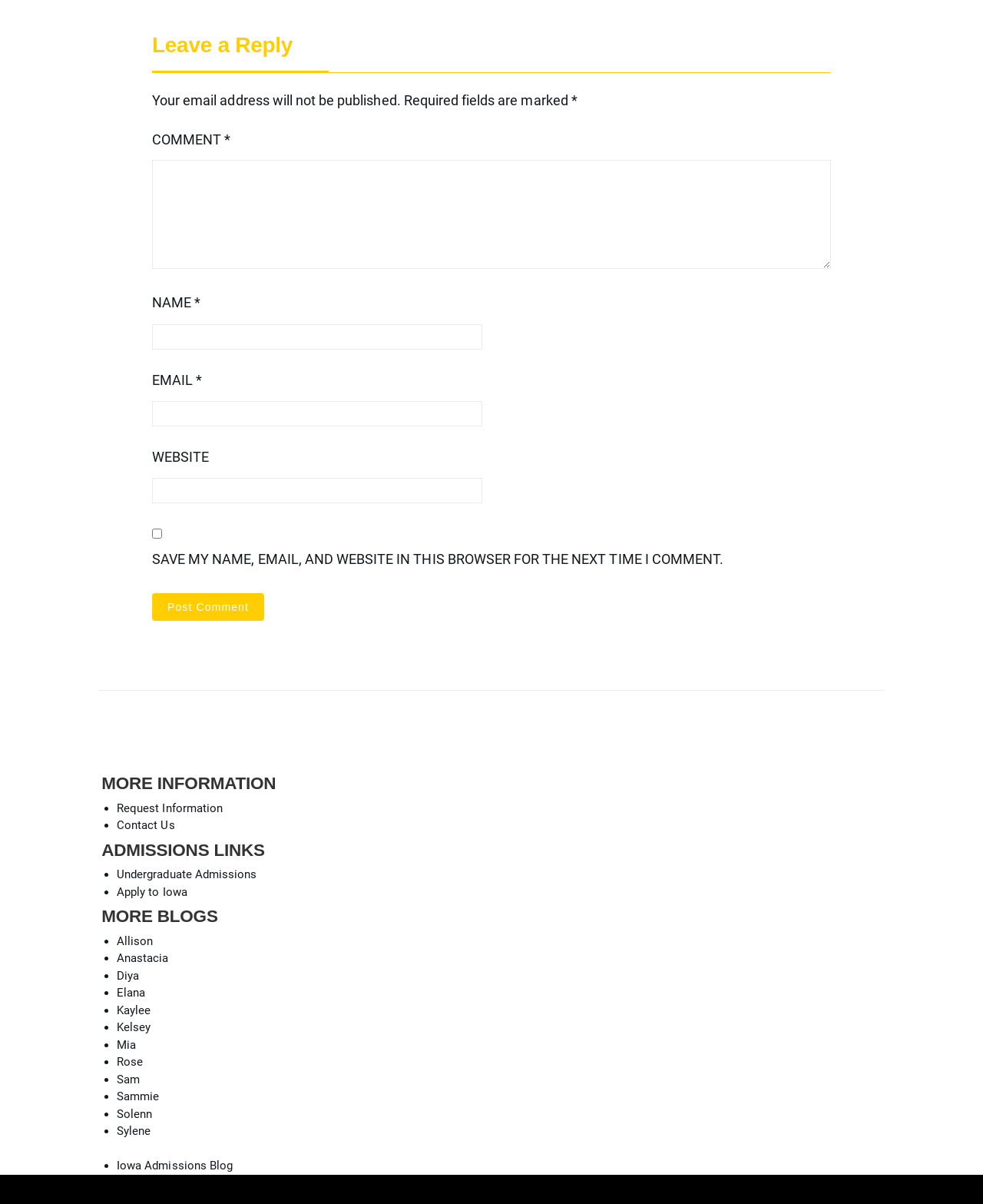Highlight the bounding box of the UI element that corresponds to this description: "parent_node: COMMENT * name="comment"".

[0.155, 0.133, 0.845, 0.223]